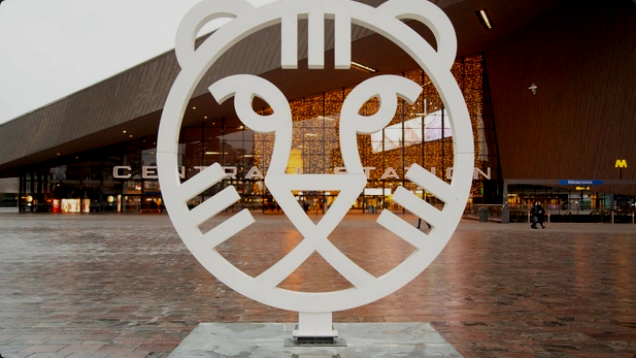What type of design does the Central Station have?
Using the information from the image, answer the question thoroughly.

The caption describes the background of the image as revealing the station's 'contemporary design', which implies that the Central Station has a modern design.